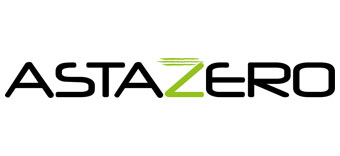What does the green 'Z' in the logo symbolize?
Provide a short answer using one word or a brief phrase based on the image.

Innovation